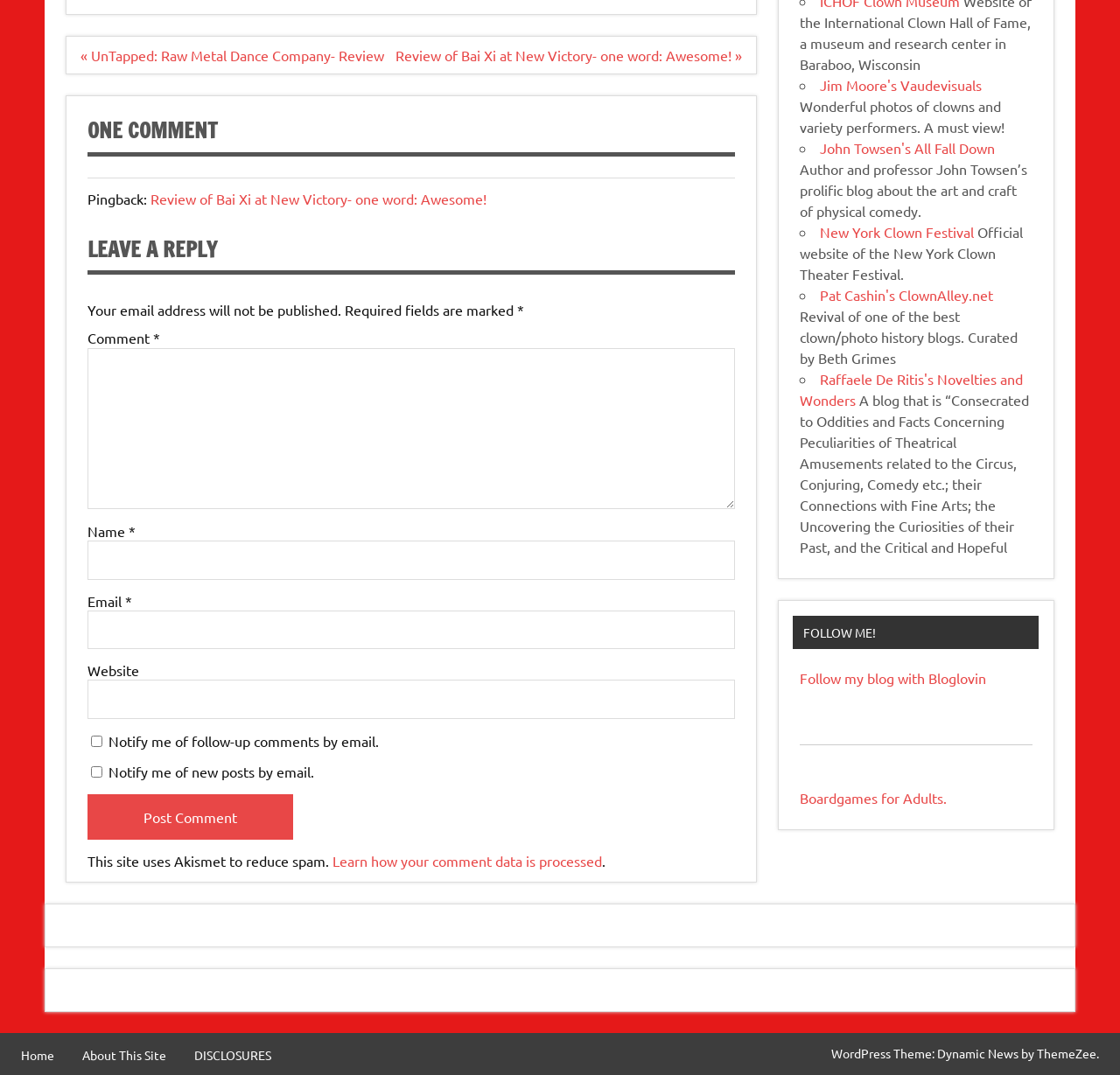Please specify the bounding box coordinates of the element that should be clicked to execute the given instruction: 'Go to the home page'. Ensure the coordinates are four float numbers between 0 and 1, expressed as [left, top, right, bottom].

[0.019, 0.975, 0.048, 0.987]